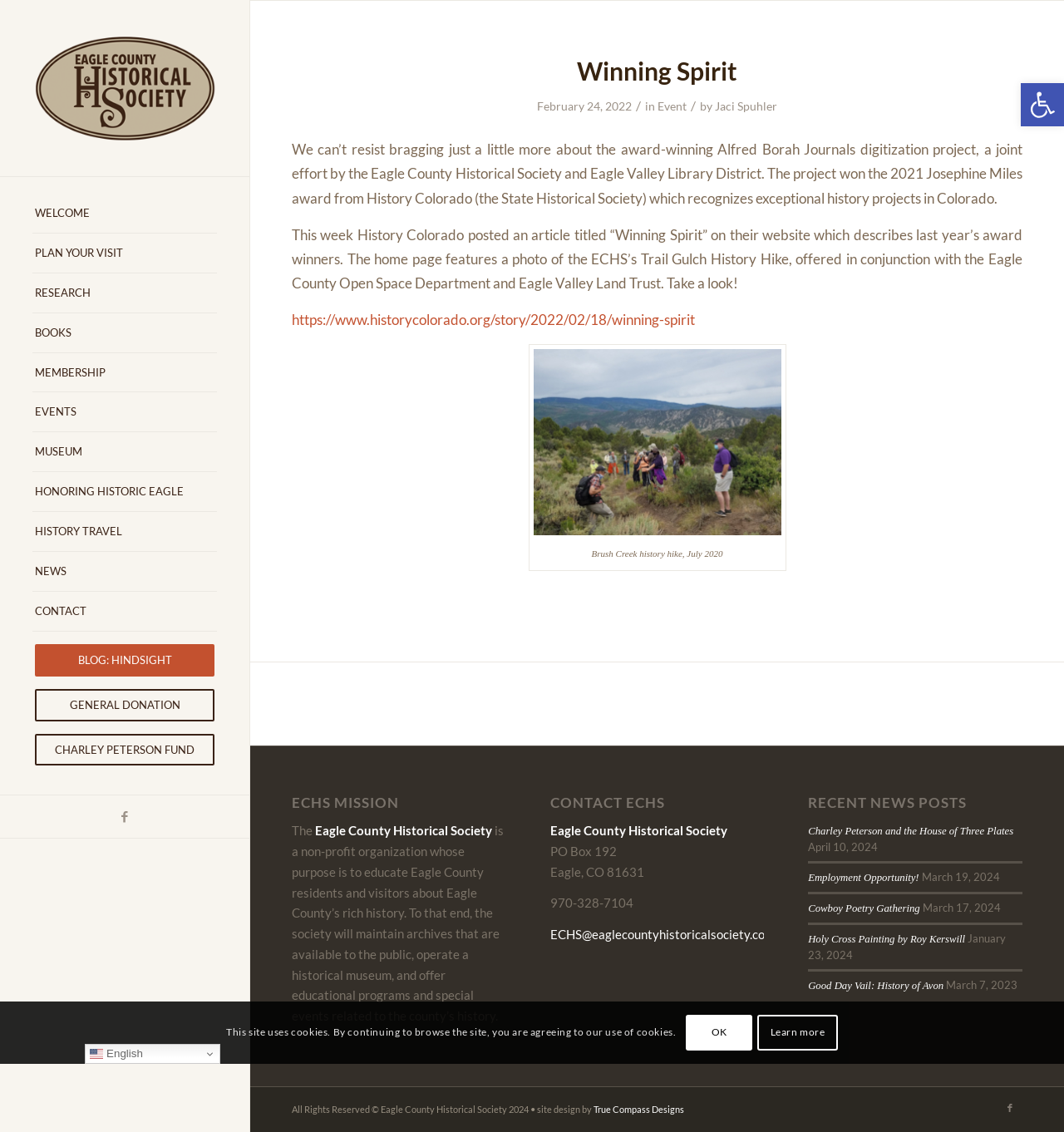Locate the bounding box coordinates of the item that should be clicked to fulfill the instruction: "Visit the WELCOME page".

[0.03, 0.171, 0.204, 0.206]